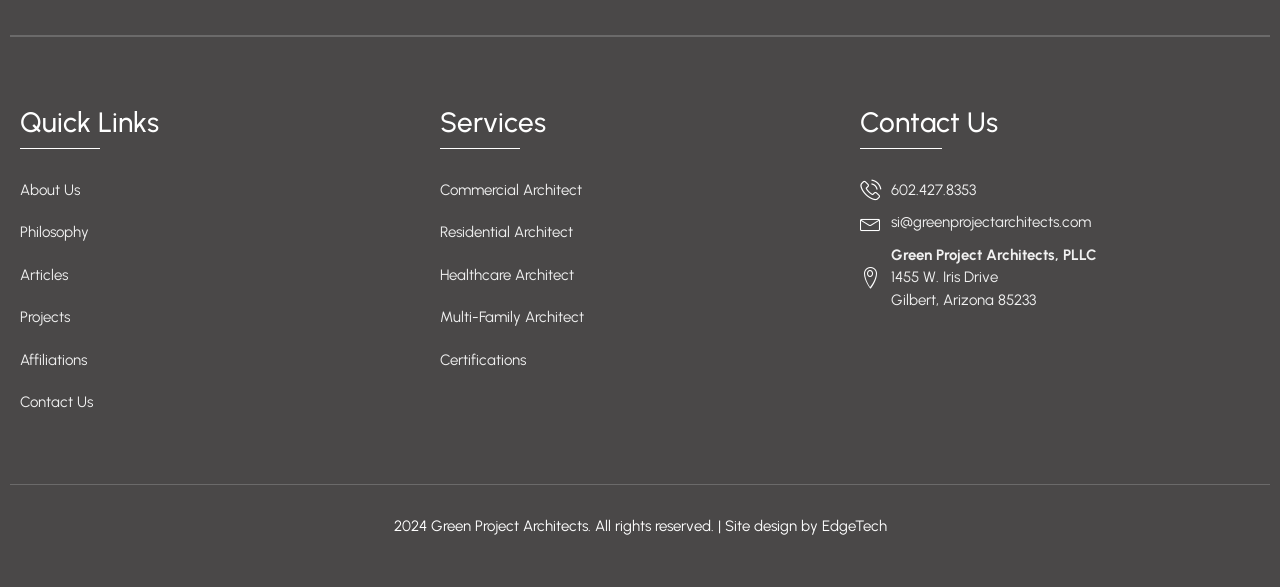Can you pinpoint the bounding box coordinates for the clickable element required for this instruction: "contact us via phone"? The coordinates should be four float numbers between 0 and 1, i.e., [left, top, right, bottom].

[0.672, 0.304, 0.992, 0.343]